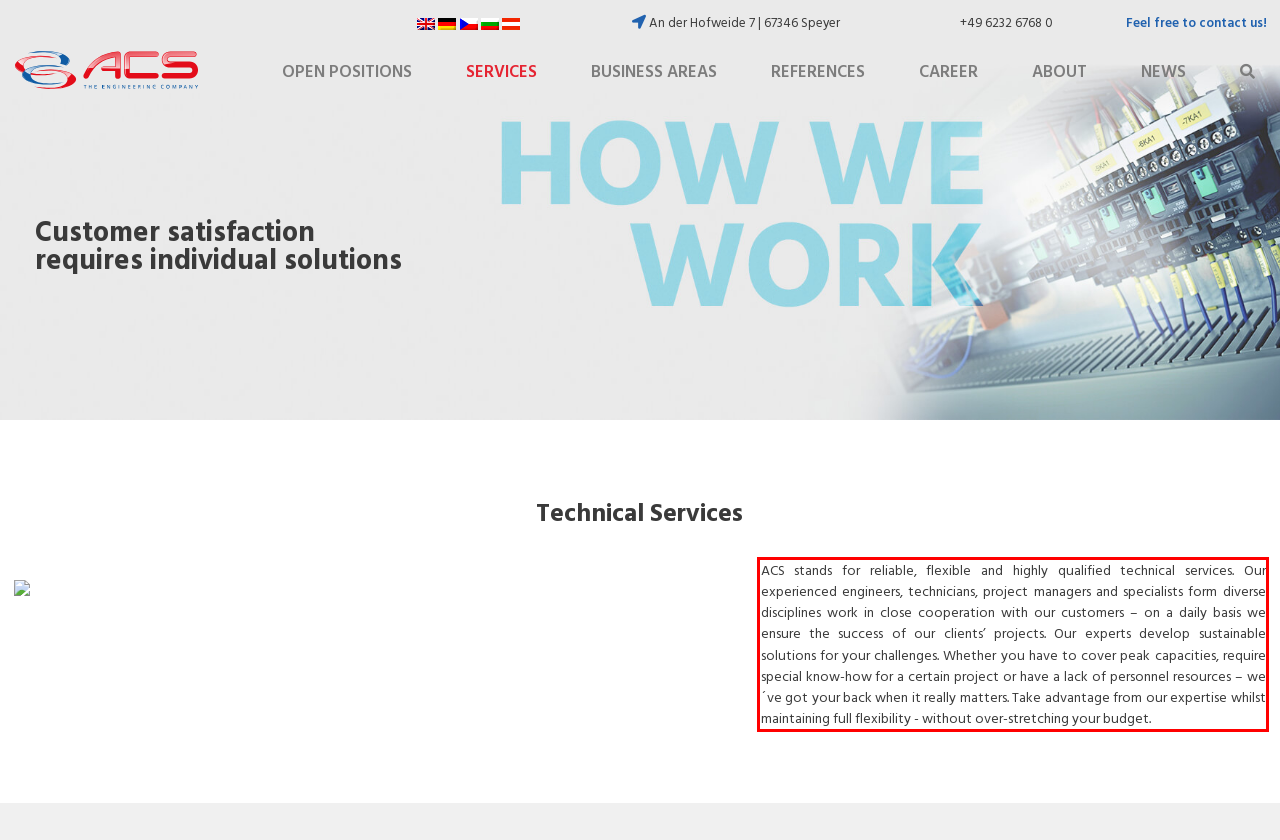Look at the webpage screenshot and recognize the text inside the red bounding box.

ACS stands for reliable, flexible and highly qualified technical services. Our experienced engineers, technicians, project managers and specialists form diverse disciplines work in close cooperation with our customers – on a daily basis we ensure the success of our clients’ projects. Our experts develop sustainable solutions for your challenges. Whether you have to cover peak capacities, require special know-how for a certain project or have a lack of personnel resources – we´ve got your back when it really matters. Take advantage from our expertise whilst maintaining full flexibility - without over-stretching your budget.